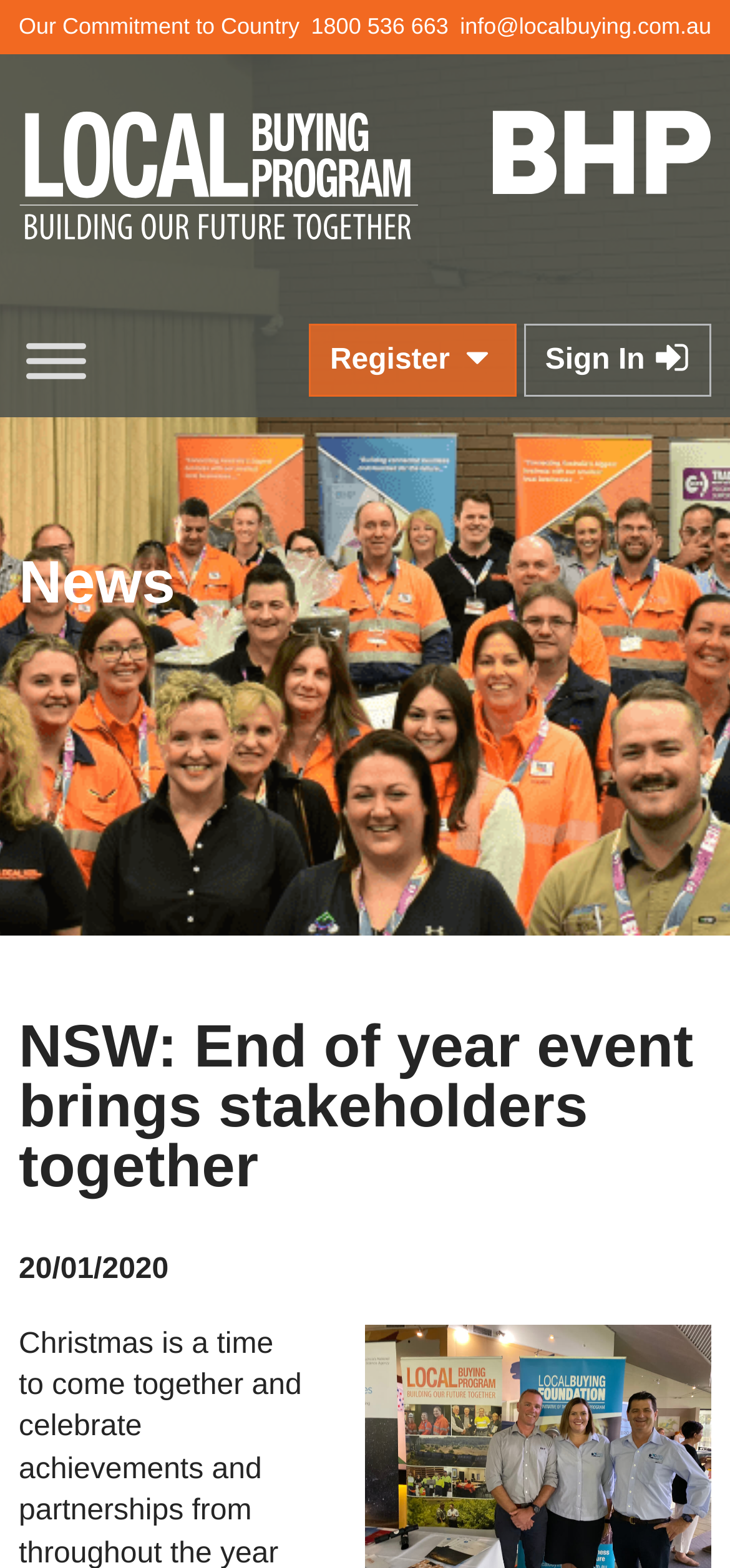Describe all significant elements and features of the webpage.

The webpage appears to be a news article or event page from the Local Buying Program. At the top left corner, there is a link to "Our Commitment to Country" and a phone number "1800 536 663" next to it. Further to the right, there is an email address "info@localbuying.com.au". Below these links, there is a logo of the Local Buying Program, accompanied by a BHP logo to its right.

In the top right corner, there are three buttons: "Toggle Menu", "Register", and "Sign In". The "Register" and "Sign In" buttons have small icons next to them. 

Below the buttons, there is a horizontal separator, followed by a heading that reads "News". The main article title, "NSW: End of year event brings stakeholders together", is displayed prominently below the "News" heading. The article is dated "20/01/2020", which is shown at the bottom left of the article.